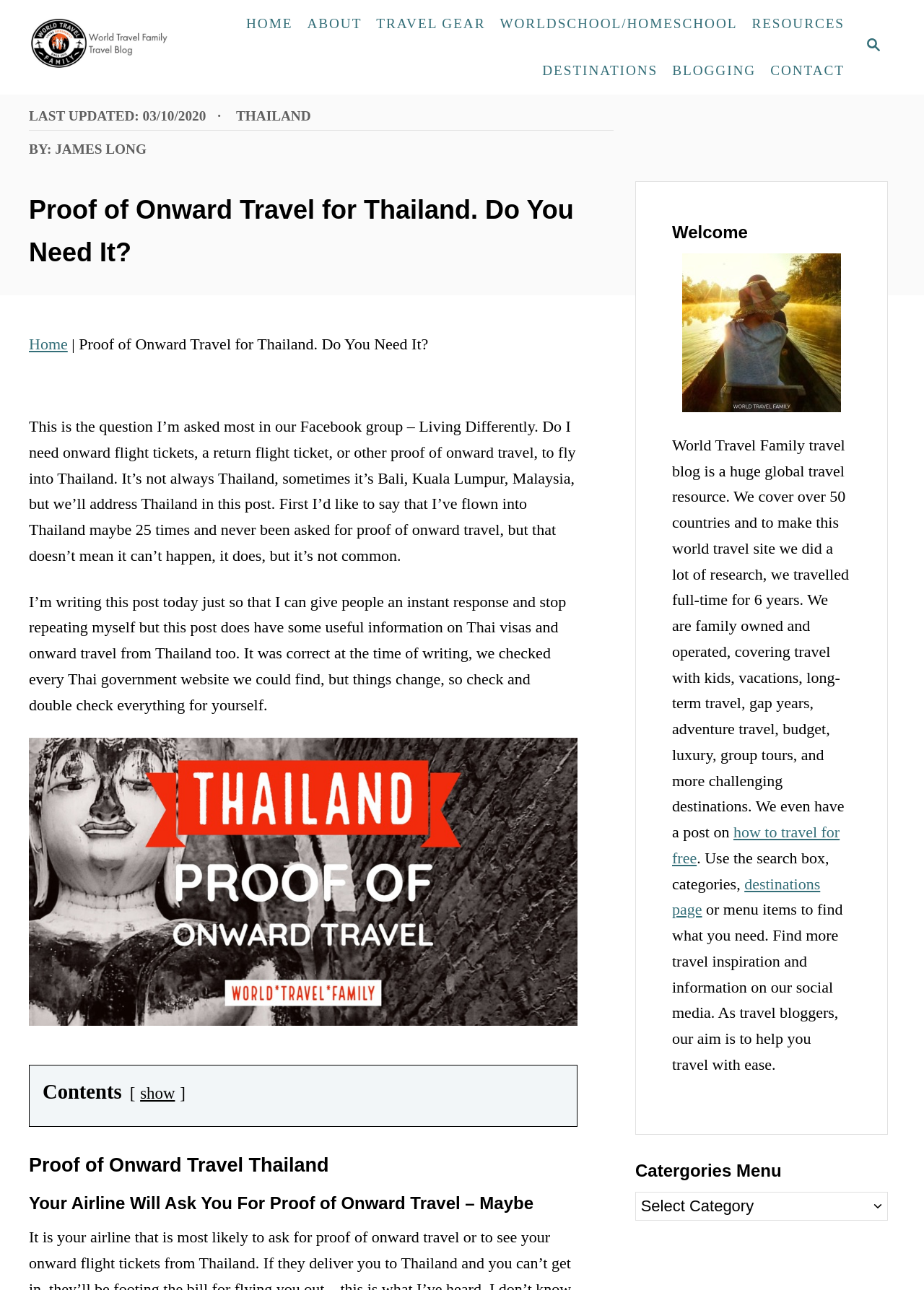Given the element description how to travel for free, predict the bounding box coordinates for the UI element in the webpage screenshot. The format should be (top-left x, top-left y, bottom-right x, bottom-right y), and the values should be between 0 and 1.

[0.727, 0.638, 0.909, 0.672]